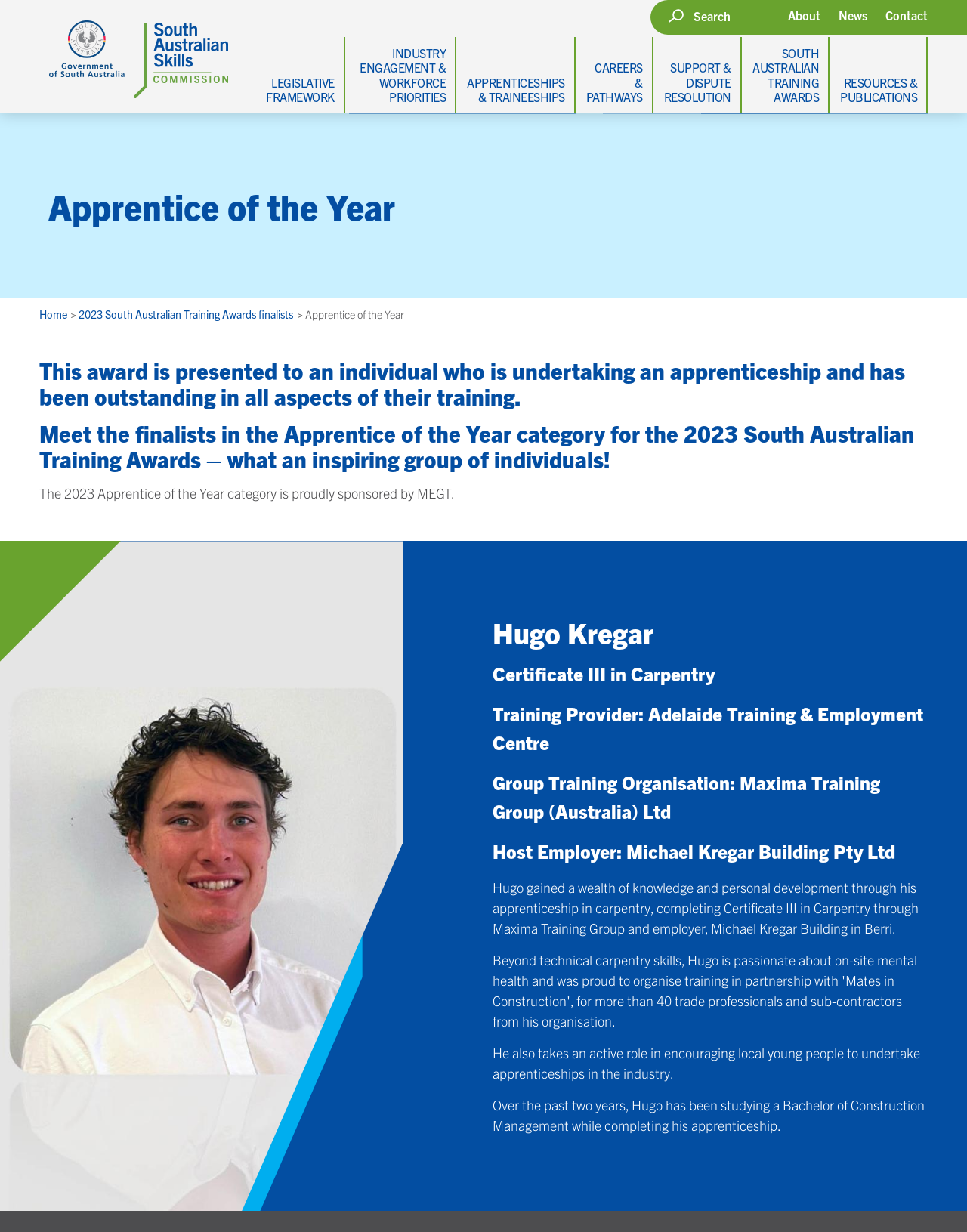Identify the bounding box coordinates of the area that should be clicked in order to complete the given instruction: "Read about Apprentice of the Year". The bounding box coordinates should be four float numbers between 0 and 1, i.e., [left, top, right, bottom].

[0.05, 0.153, 0.95, 0.18]